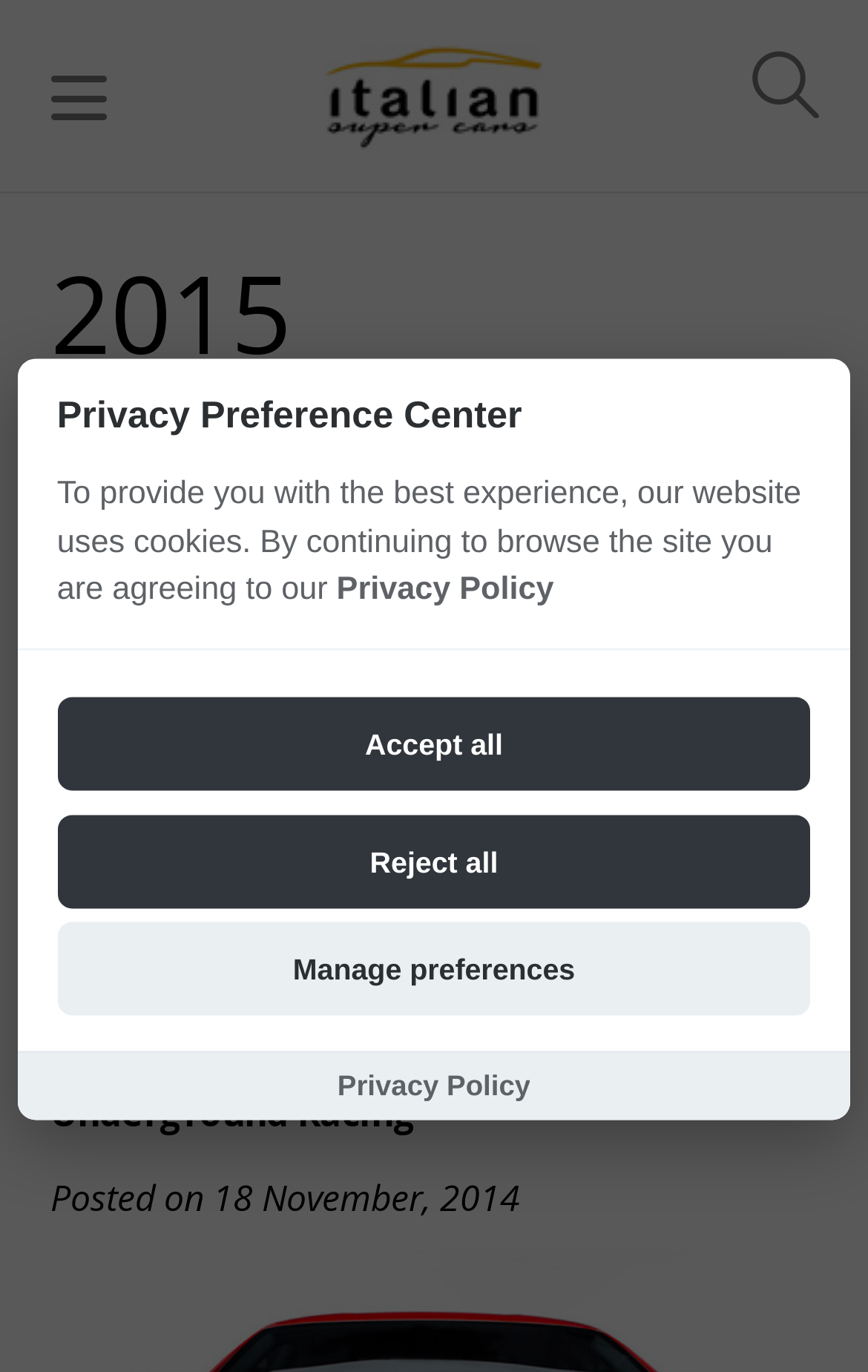Extract the bounding box coordinates for the UI element described by the text: "Home". The coordinates should be in the form of [left, top, right, bottom] with values between 0 and 1.

[0.058, 0.696, 0.173, 0.732]